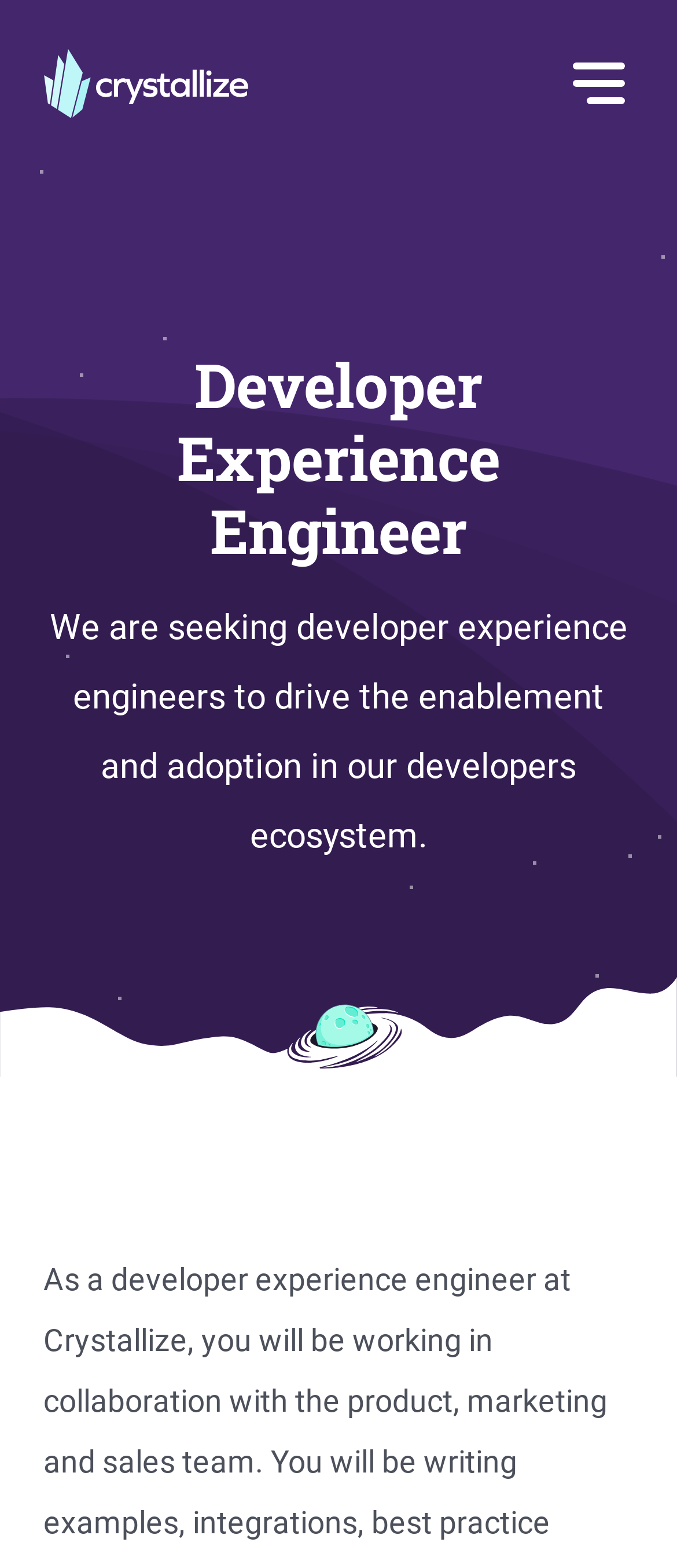What is the company logo? Based on the image, give a response in one word or a short phrase.

Crystallize logo white